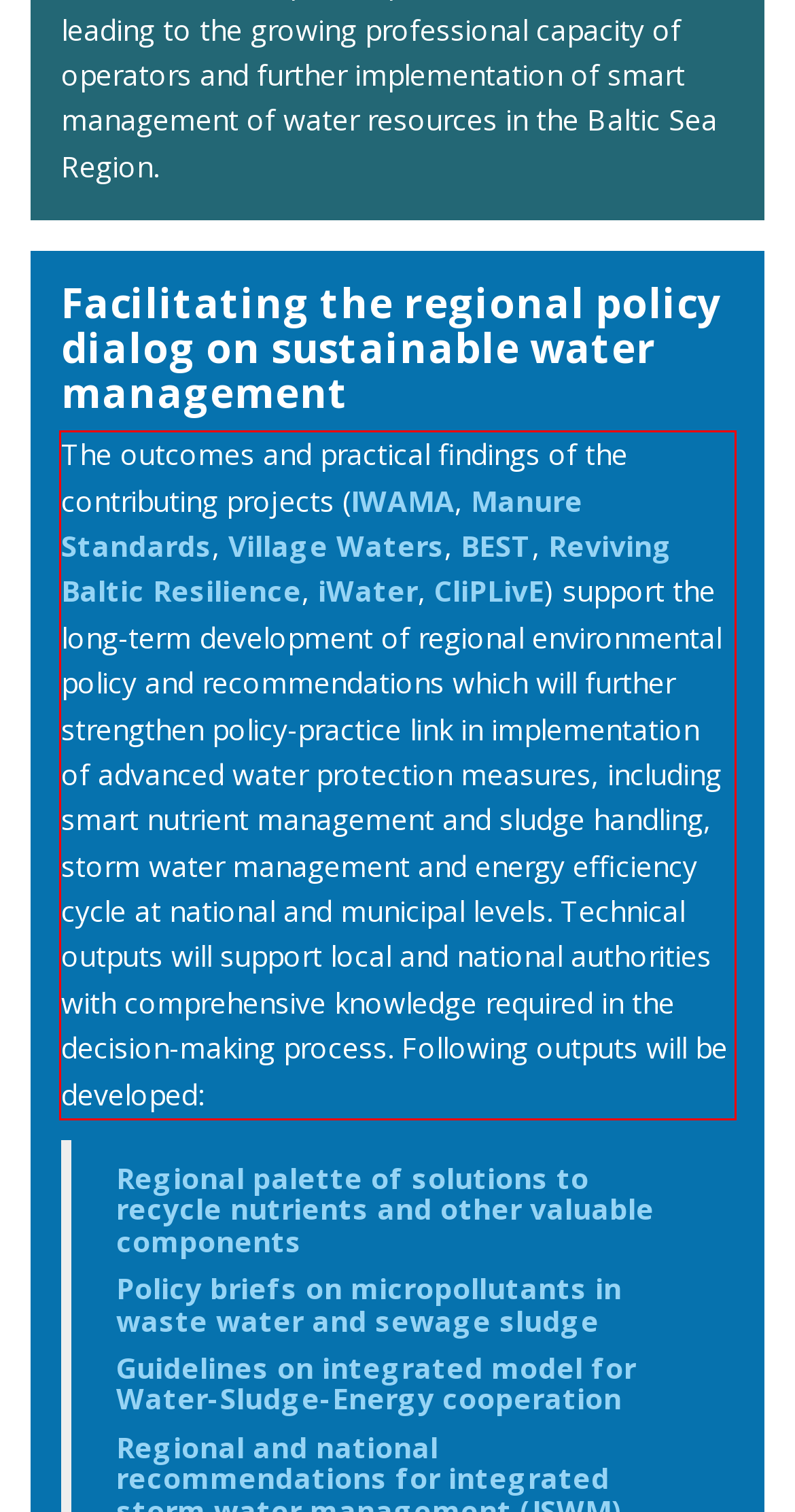Identify the text inside the red bounding box in the provided webpage screenshot and transcribe it.

The outcomes and practical findings of the contributing projects (IWAMA, Manure Standards, Village Waters, BEST, Reviving Baltic Resilience, iWater, CliPLivE) support the long-term development of regional environmental policy and recommendations which will further strengthen policy-practice link in implementation of advanced water protection measures, including smart nutrient management and sludge handling, storm water management and energy efficiency cycle at national and municipal levels. Technical outputs will support local and national authorities with comprehensive knowledge required in the decision-making process. Following outputs will be developed: